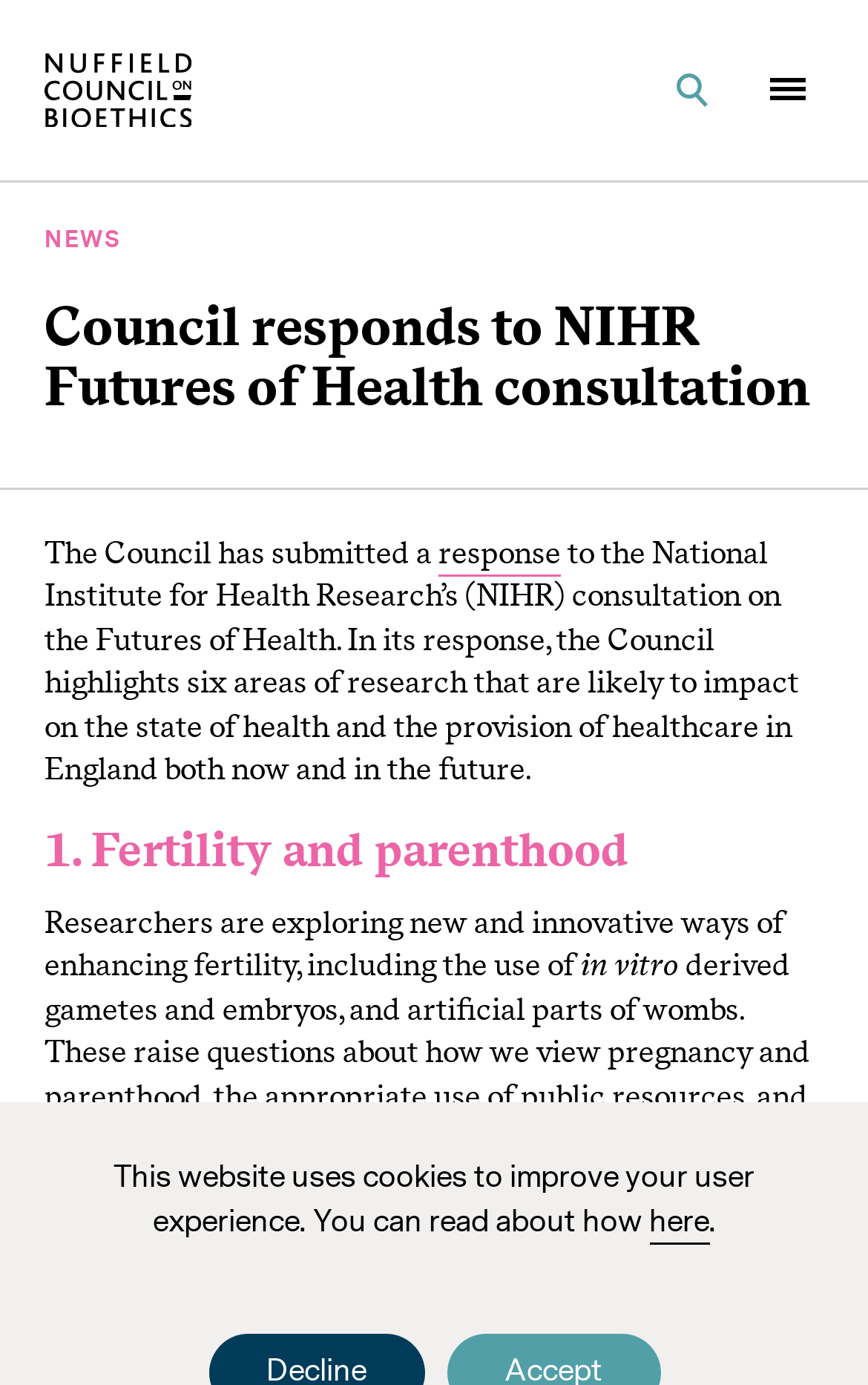Give a one-word or phrase response to the following question: How many headings are there in the NEWS section?

3